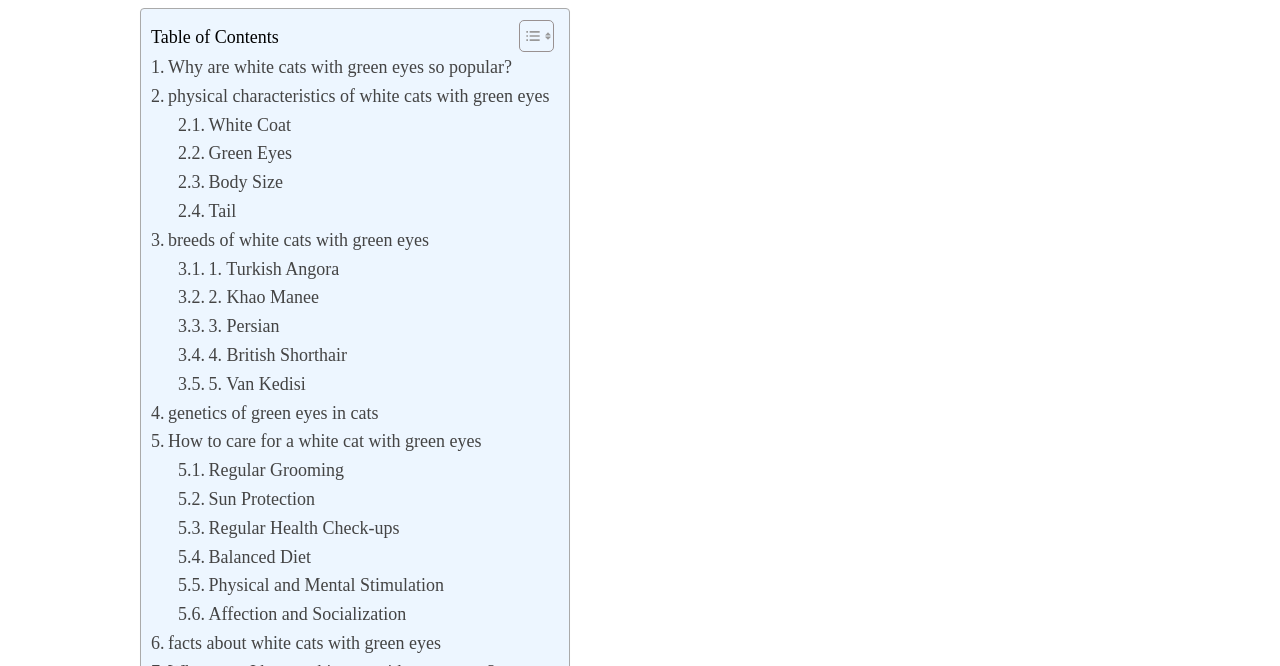Analyze the image and provide a detailed answer to the question: How can one care for a white cat with green eyes?

The webpage provides information on how to care for a white cat with green eyes, which includes regular grooming, sun protection, regular health check-ups, balanced diet, physical and mental stimulation, and affection and socialization.